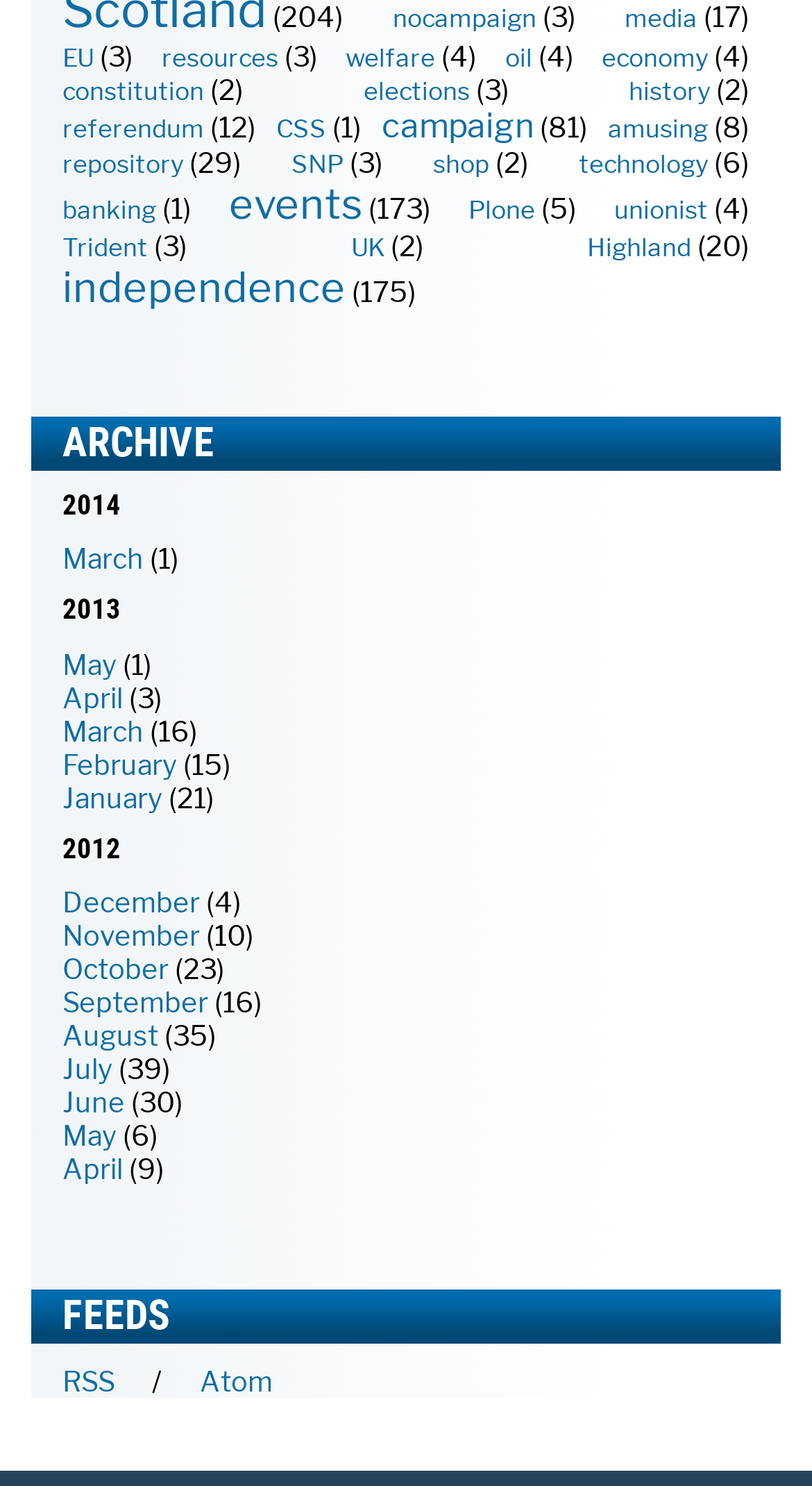What is the category of the link 'EU'?
Please provide a single word or phrase in response based on the screenshot.

resources